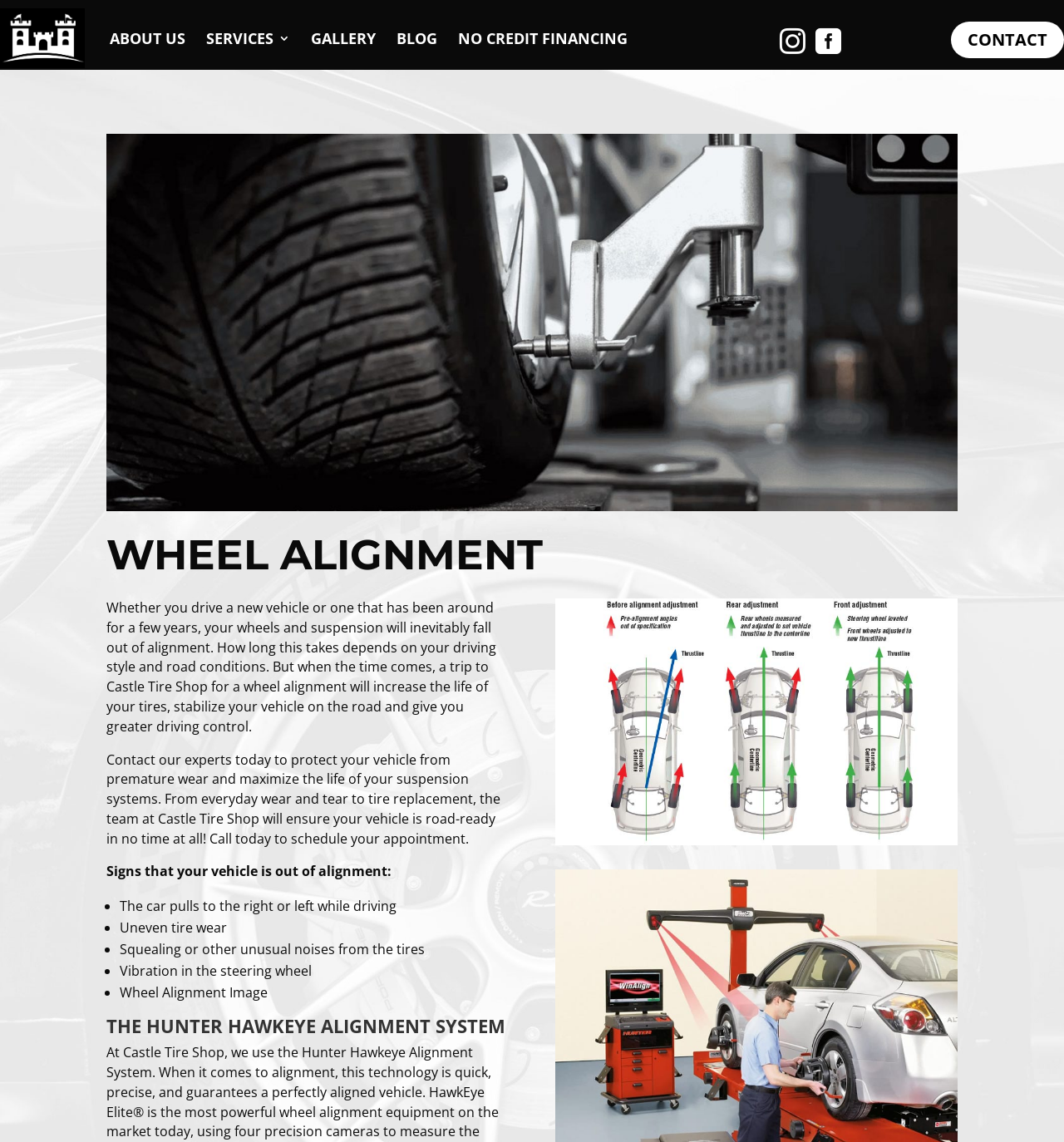Can you show the bounding box coordinates of the region to click on to complete the task described in the instruction: "Click the Castle Tire Shop Logo"?

[0.0, 0.007, 0.08, 0.06]